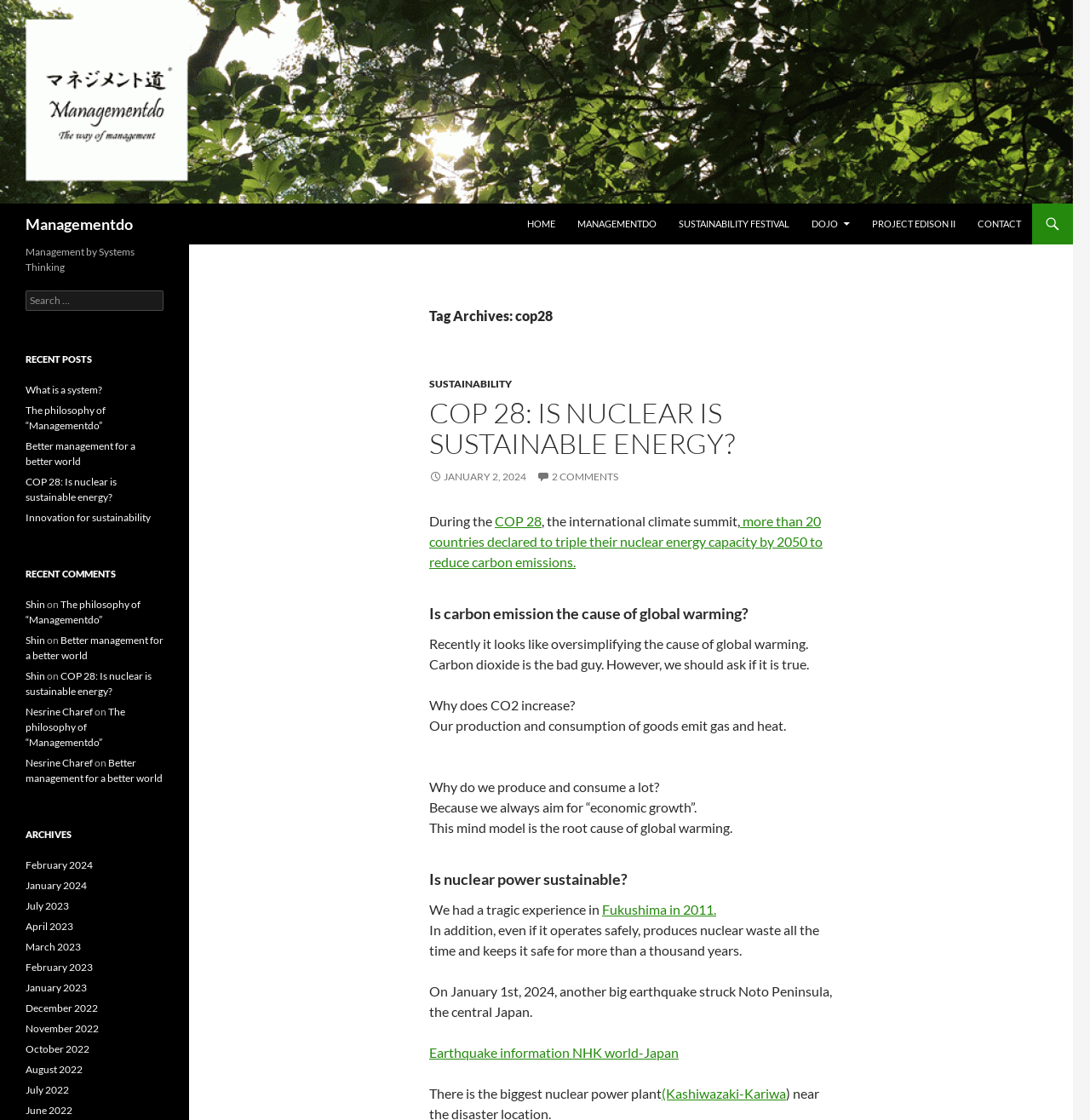Could you specify the bounding box coordinates for the clickable section to complete the following instruction: "Read about COP 28: Is nuclear is sustainable energy?"?

[0.394, 0.355, 0.764, 0.41]